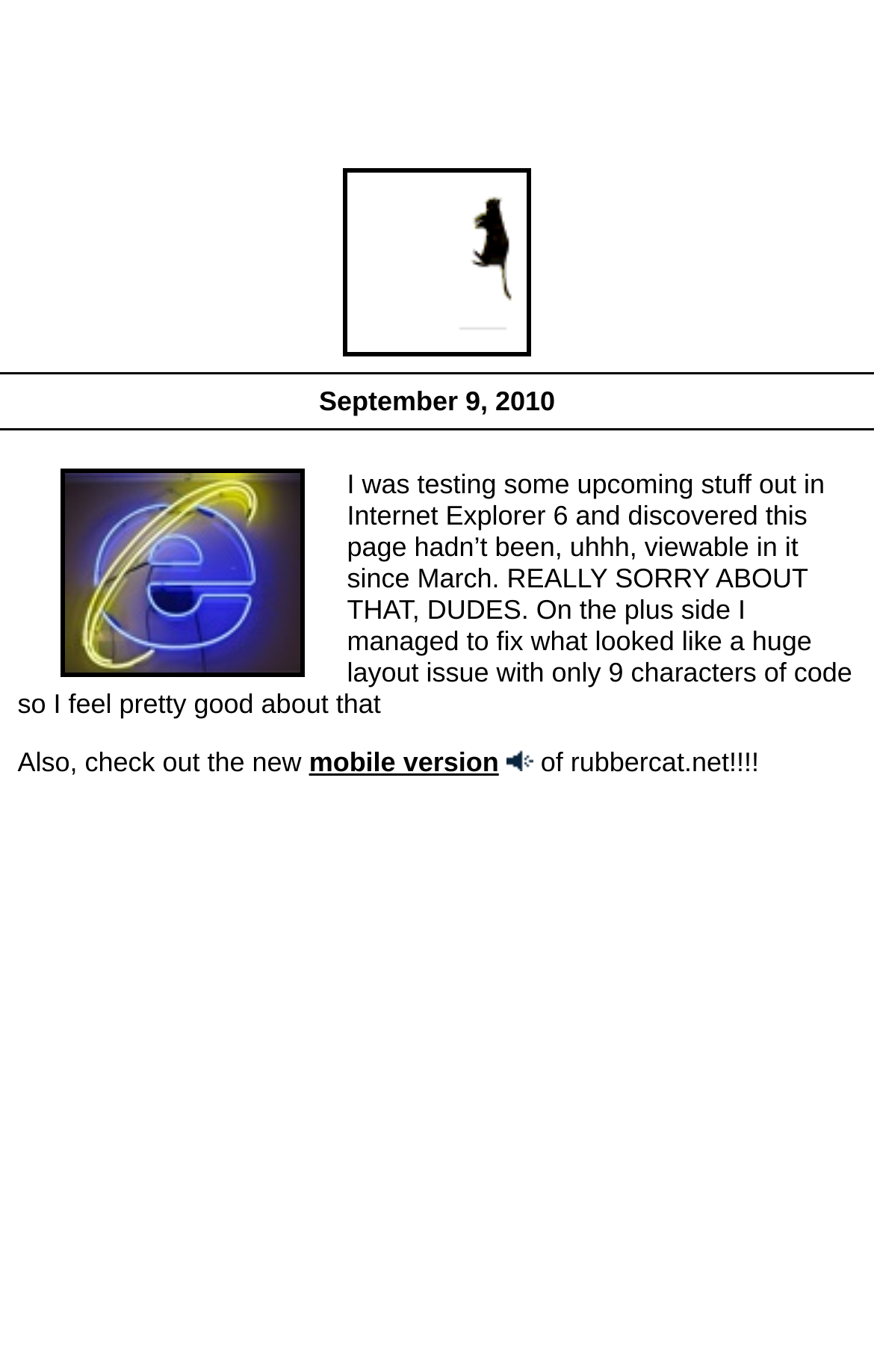Please provide a one-word or short phrase answer to the question:
What is the text on the topmost link?

rubber cat